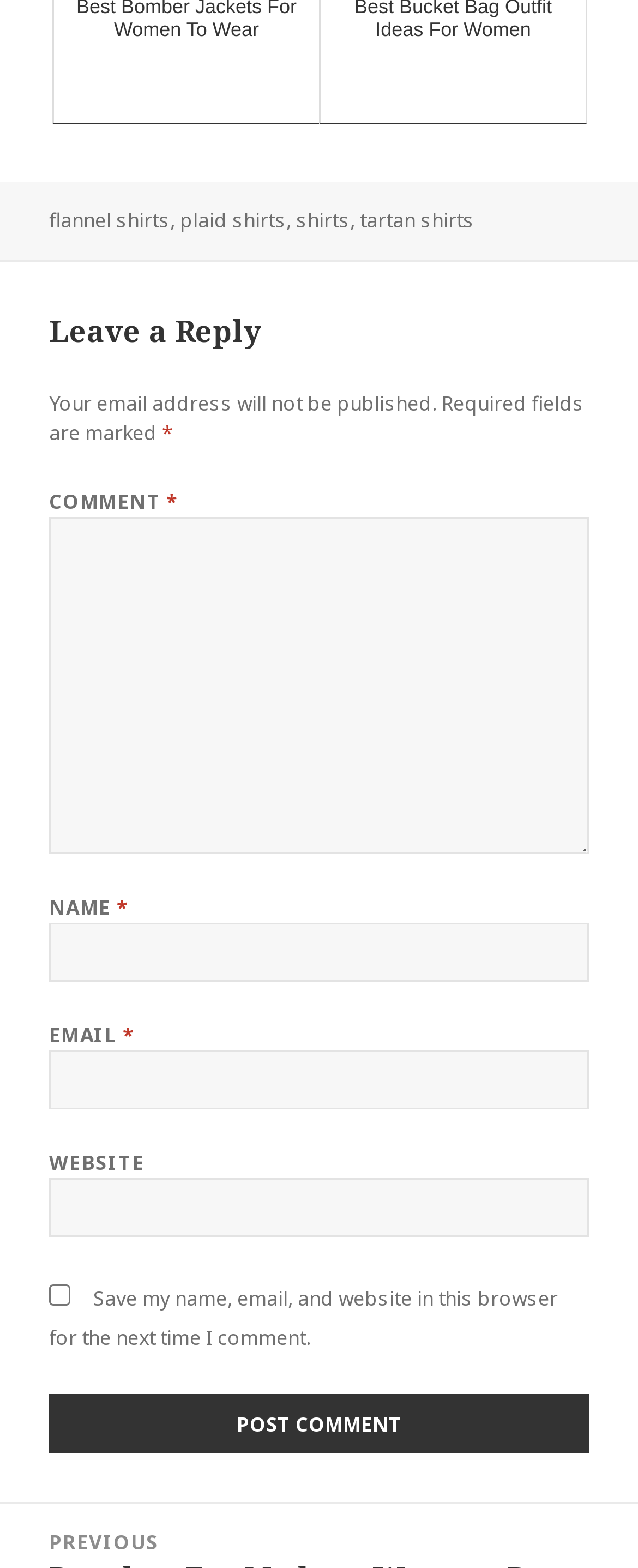What is the label above the comment fields?
Please ensure your answer is as detailed and informative as possible.

The heading above the comment fields is labeled 'Leave a Reply', indicating that this section is for leaving a comment or reply.